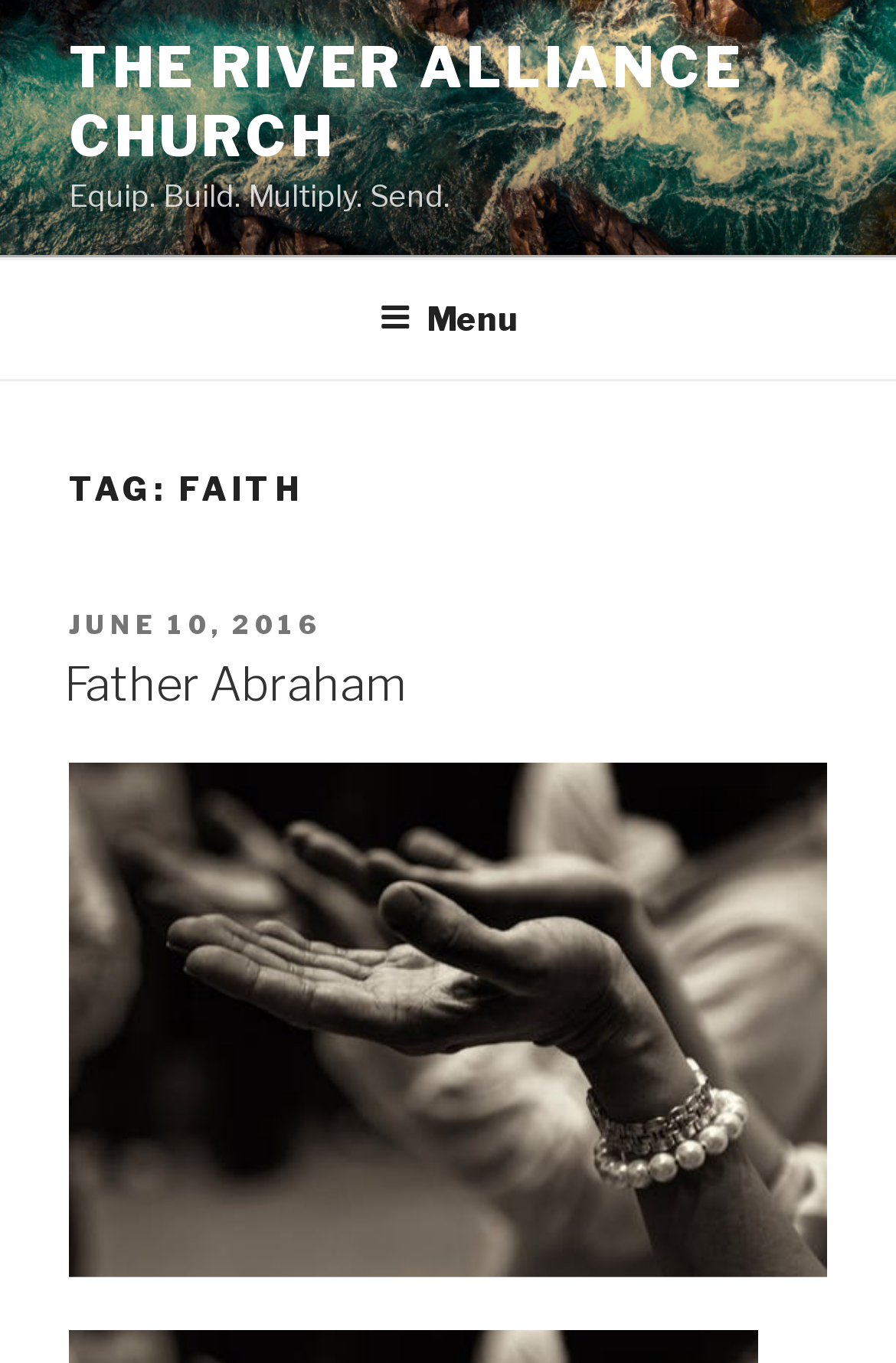Describe all the key features and sections of the webpage thoroughly.

The webpage is about the "faith Archives" of The River Alliance Church. At the top, there is a link to the church's main page, "THE RIVER ALLIANCE CHURCH", which is positioned near the left edge of the page. Below it, there is a short phrase "Equip. Build. Multiply. Send." that serves as a motto or slogan.

To the right of the motto, there is a navigation menu, "Top Menu", which spans the entire width of the page. Within this menu, there is a button labeled "Menu" that can be expanded to reveal more options.

Below the navigation menu, there is a prominent heading "TAG: FAITH" that occupies most of the page width. This heading is followed by a section that appears to be a blog post or article. The post is titled "Father Abraham" and has a timestamp "JUNE 10, 2016" indicating when it was posted. The title "Father Abraham" is a link, suggesting that it may lead to a more detailed page about the topic.

At the bottom of the page, there is another link, but it does not have any visible text. Overall, the webpage has a simple and clean layout, with a focus on presenting the church's faith-related content.